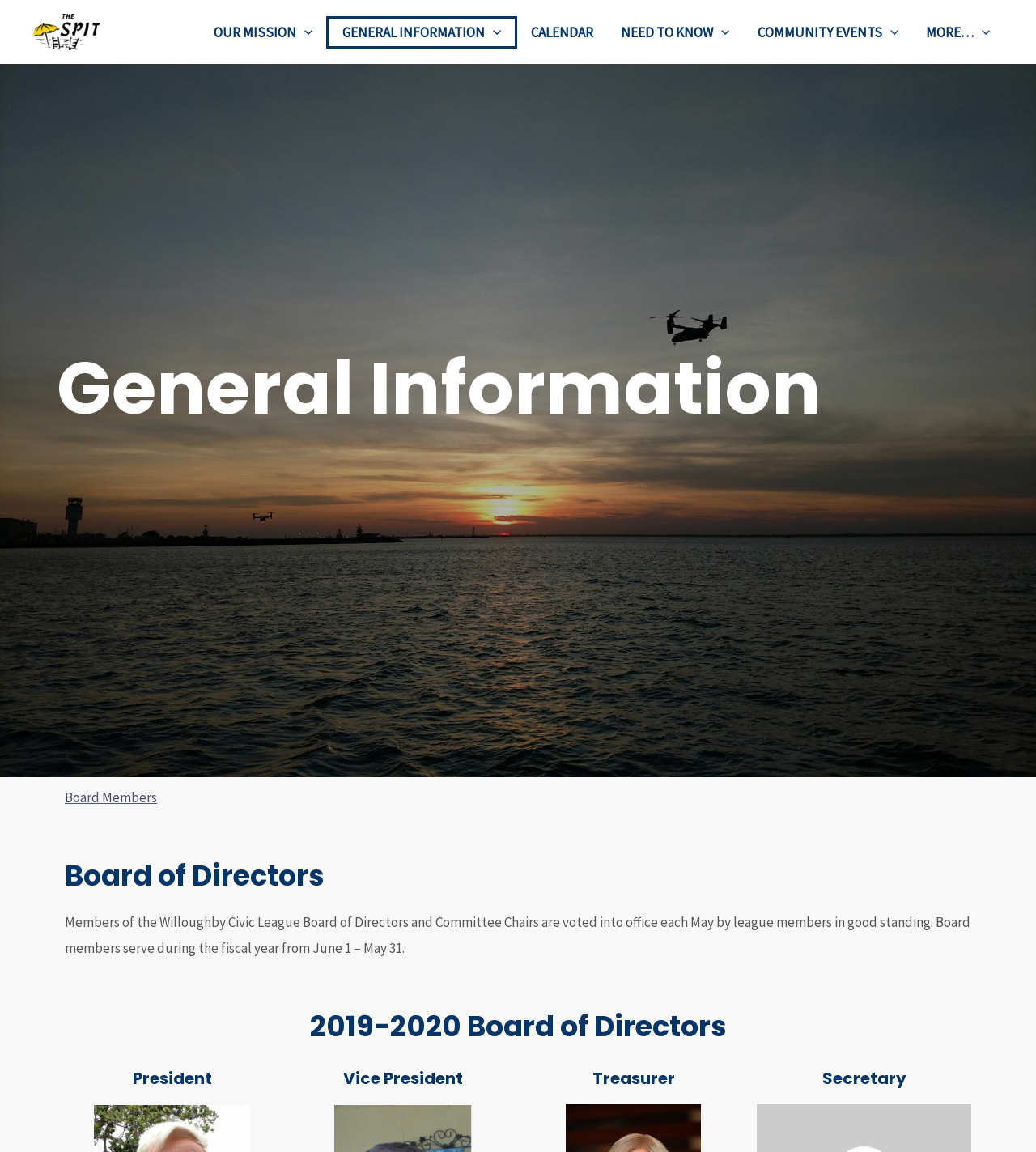Please mark the bounding box coordinates of the area that should be clicked to carry out the instruction: "Click on OUR MISSION".

[0.193, 0.014, 0.315, 0.042]